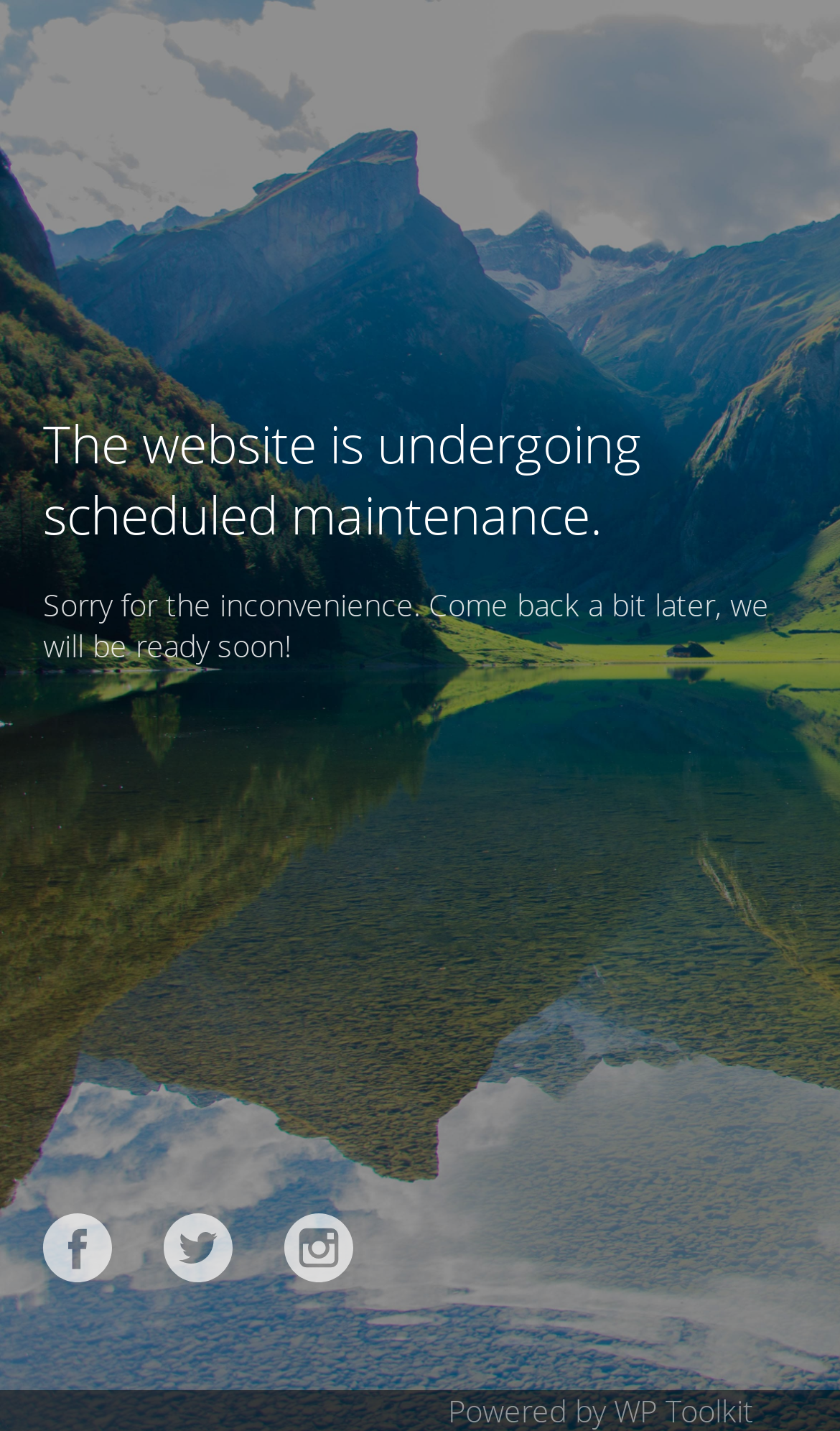Can you determine the main header of this webpage?

The website is undergoing scheduled maintenance.